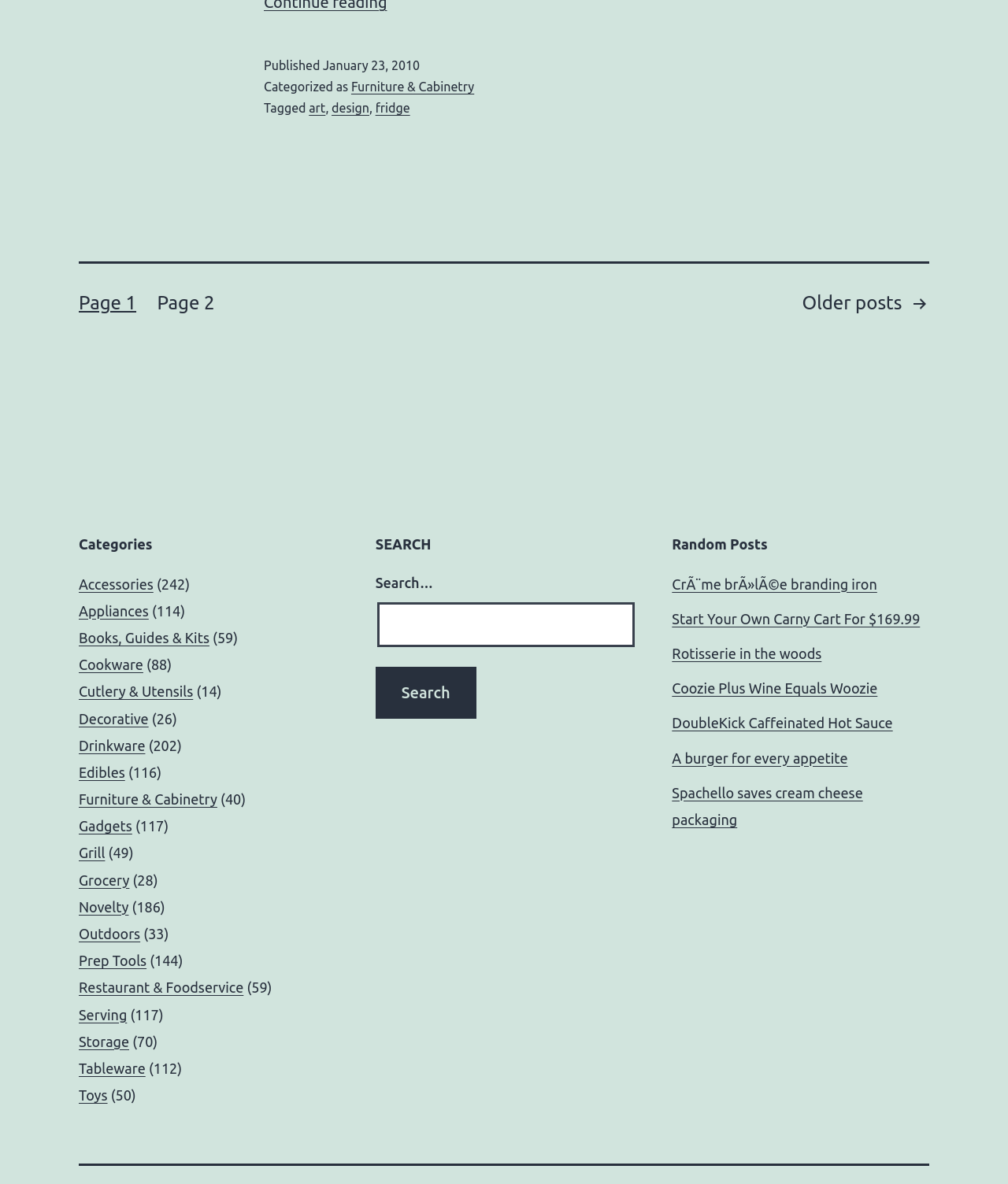Please provide the bounding box coordinates for the element that needs to be clicked to perform the following instruction: "Go to page 2". The coordinates should be given as four float numbers between 0 and 1, i.e., [left, top, right, bottom].

[0.156, 0.243, 0.213, 0.272]